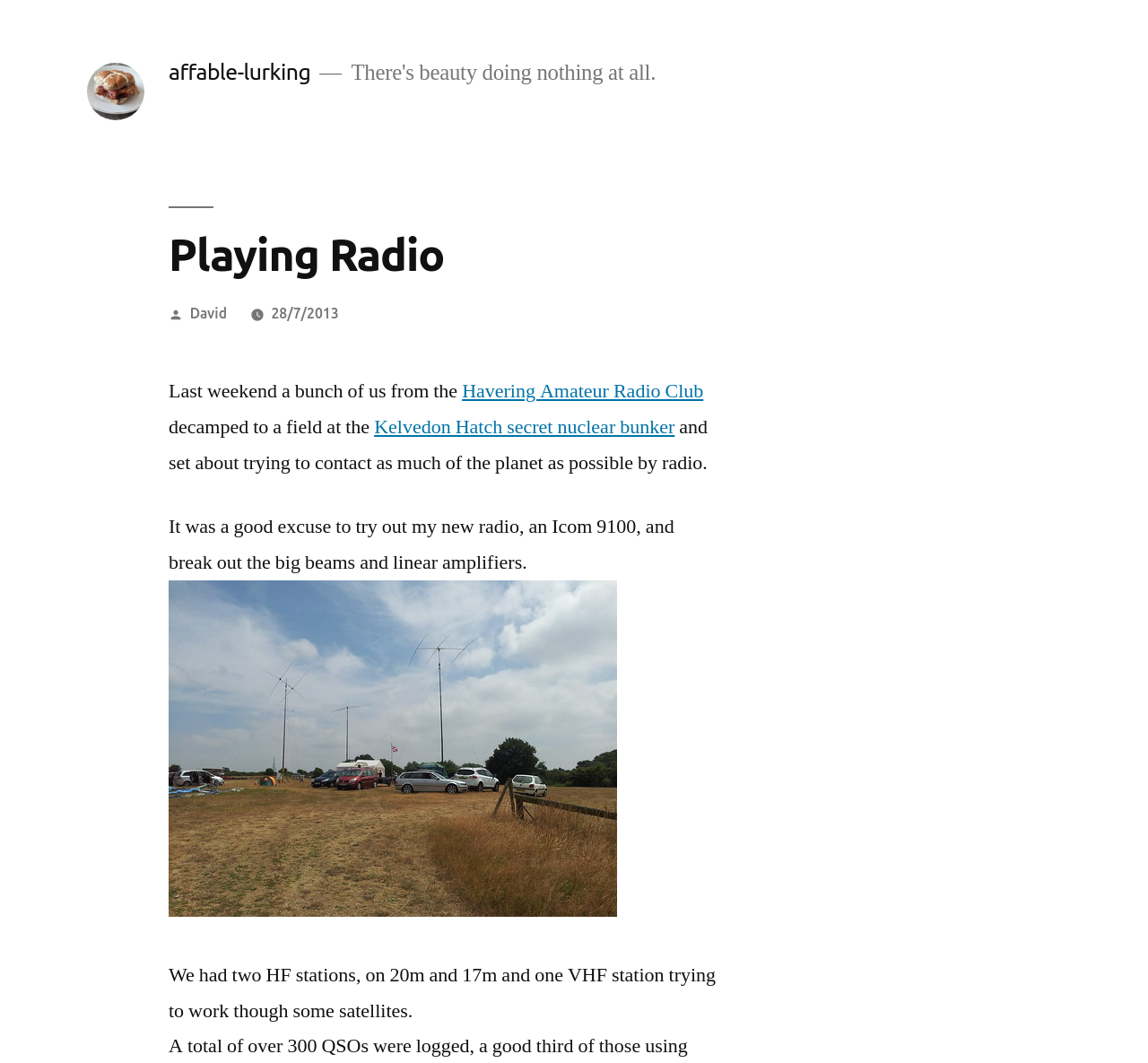What is the date of the article?
Can you offer a detailed and complete answer to this question?

The date of the article can be found by looking at the 'Posted by' section, where it says '28/7/2013'.